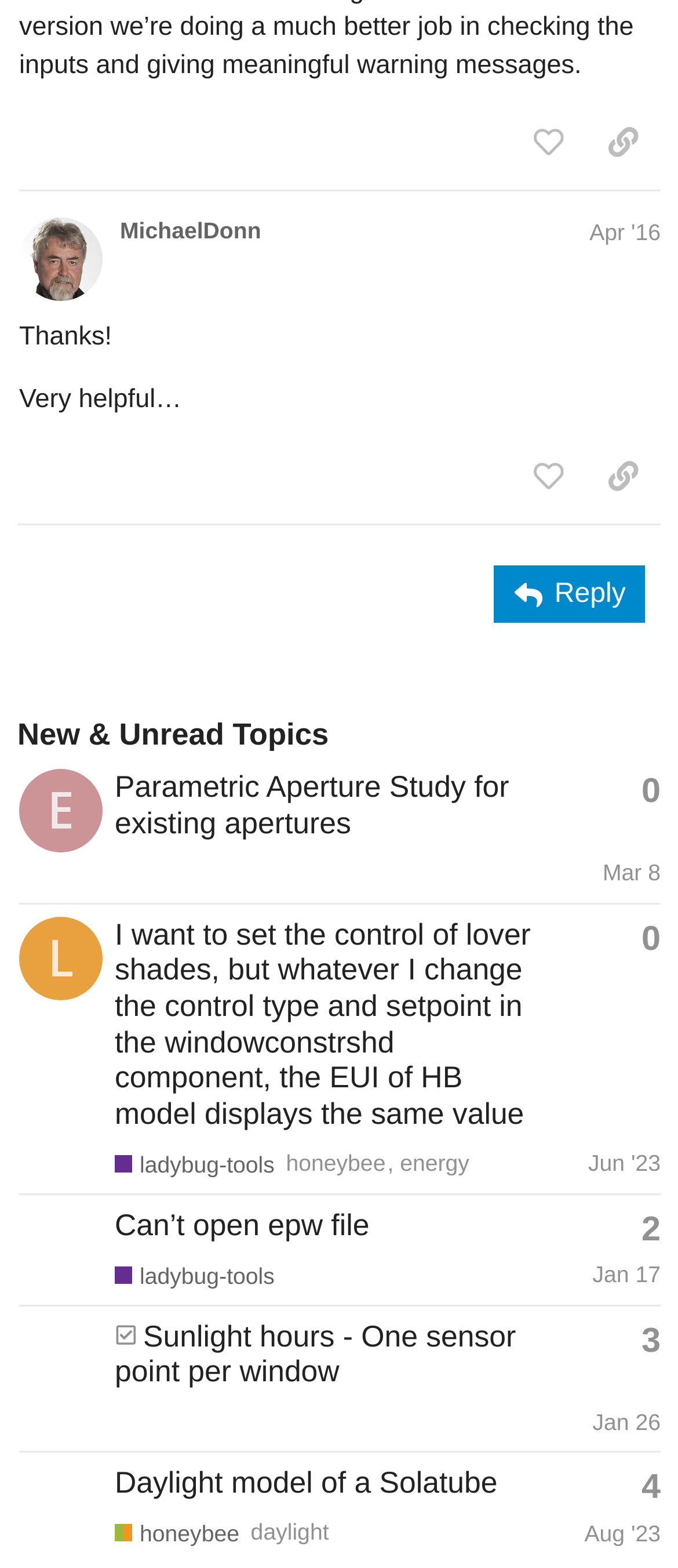Use a single word or phrase to answer the question: 
What is the topic of the post with 3 replies?

Sunlight hours - One sensor point per window